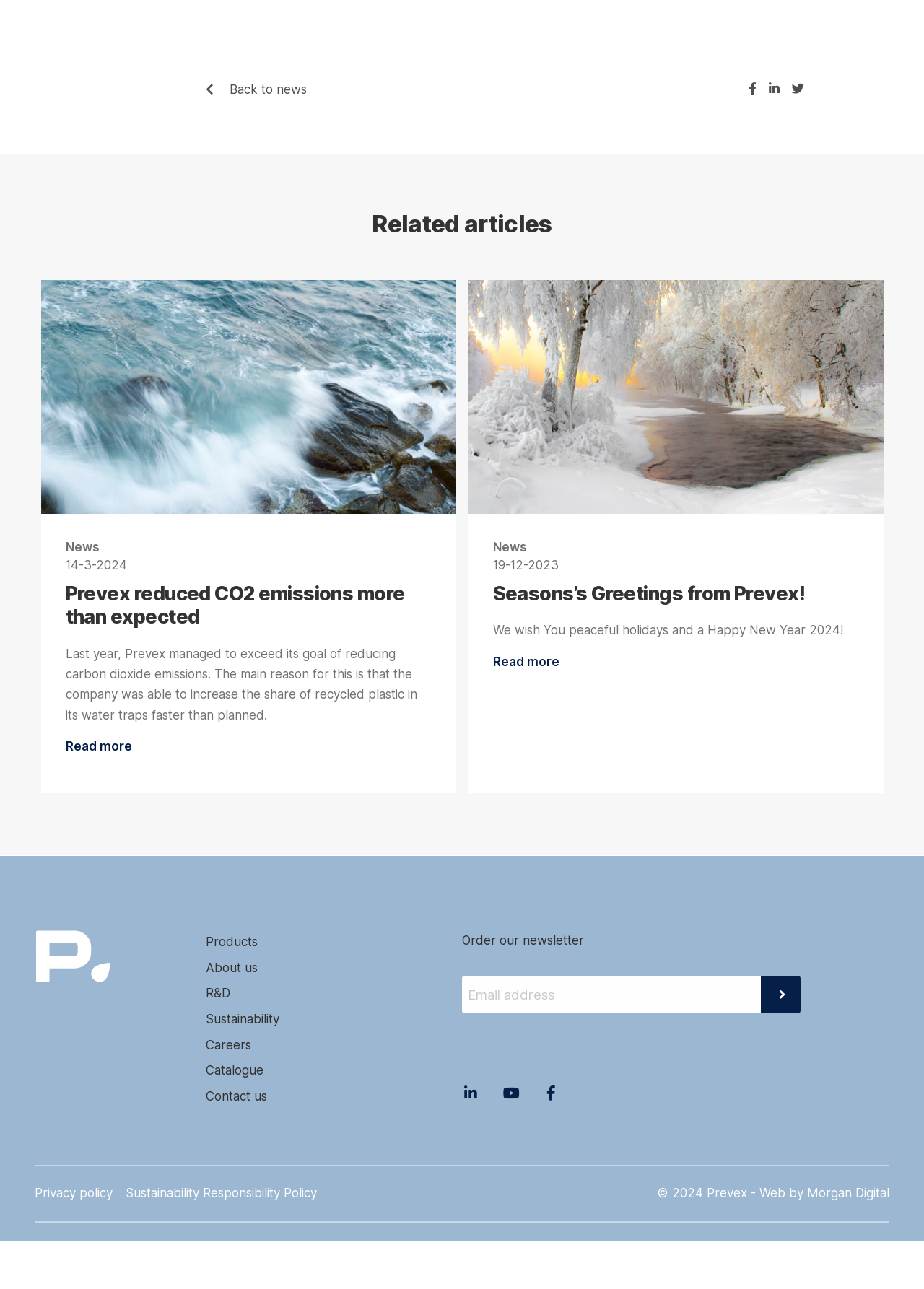How many links are there in the footer?
Give a single word or phrase answer based on the content of the image.

9